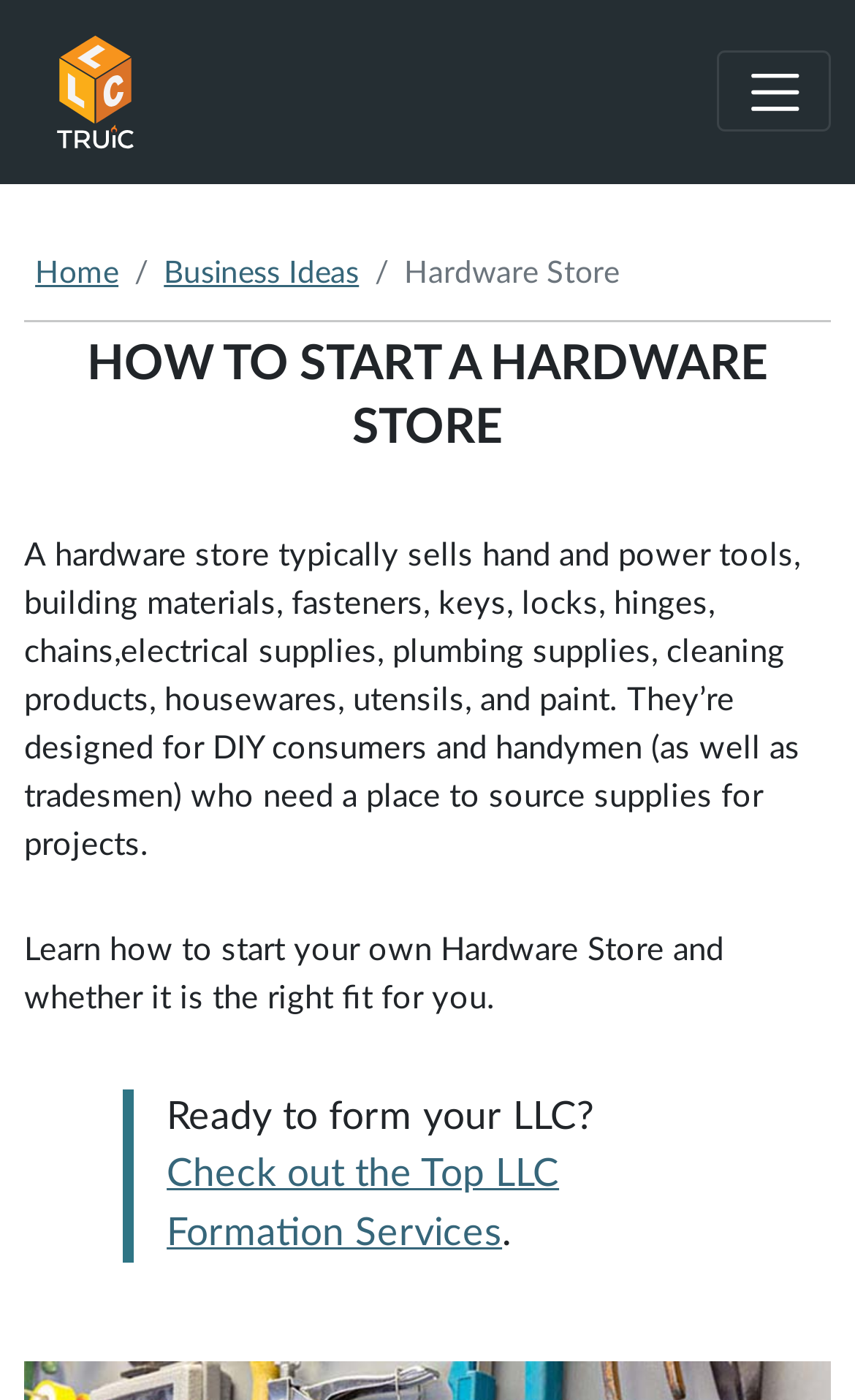Predict the bounding box of the UI element based on this description: "Home".

[0.041, 0.184, 0.139, 0.206]